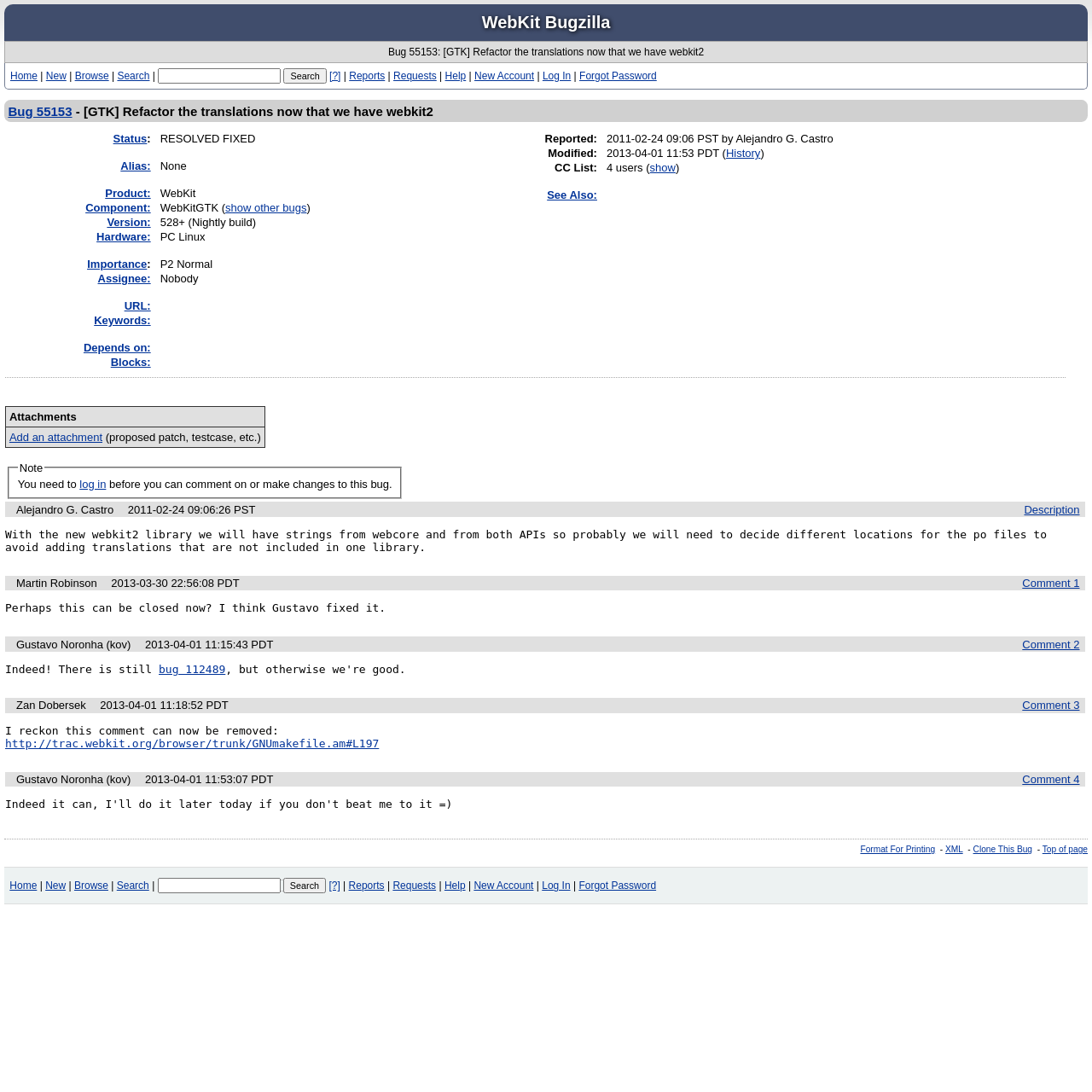Using the provided description: "Comment 2", find the bounding box coordinates of the corresponding UI element. The output should be four float numbers between 0 and 1, in the format [left, top, right, bottom].

[0.936, 0.584, 0.989, 0.596]